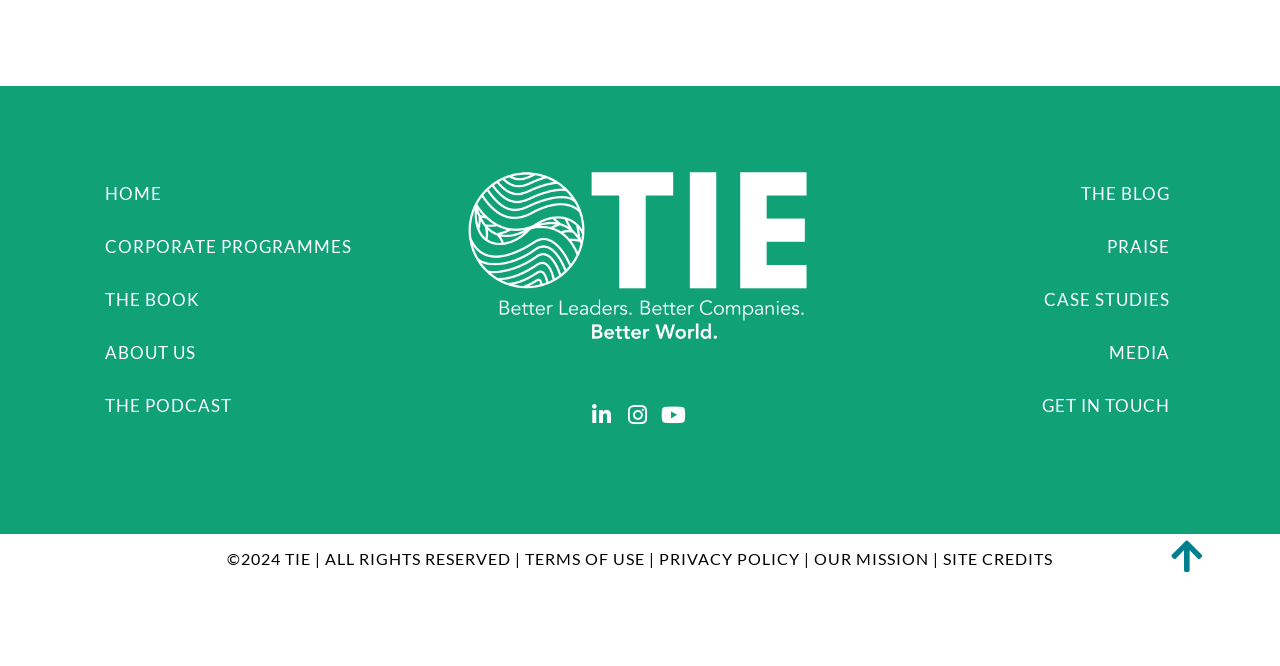Based on the element description Linkedin-in, identify the bounding box coordinates for the UI element. The coordinates should be in the format (top-left x, top-left y, bottom-right x, bottom-right y) and within the 0 to 1 range.

[0.458, 0.6, 0.482, 0.646]